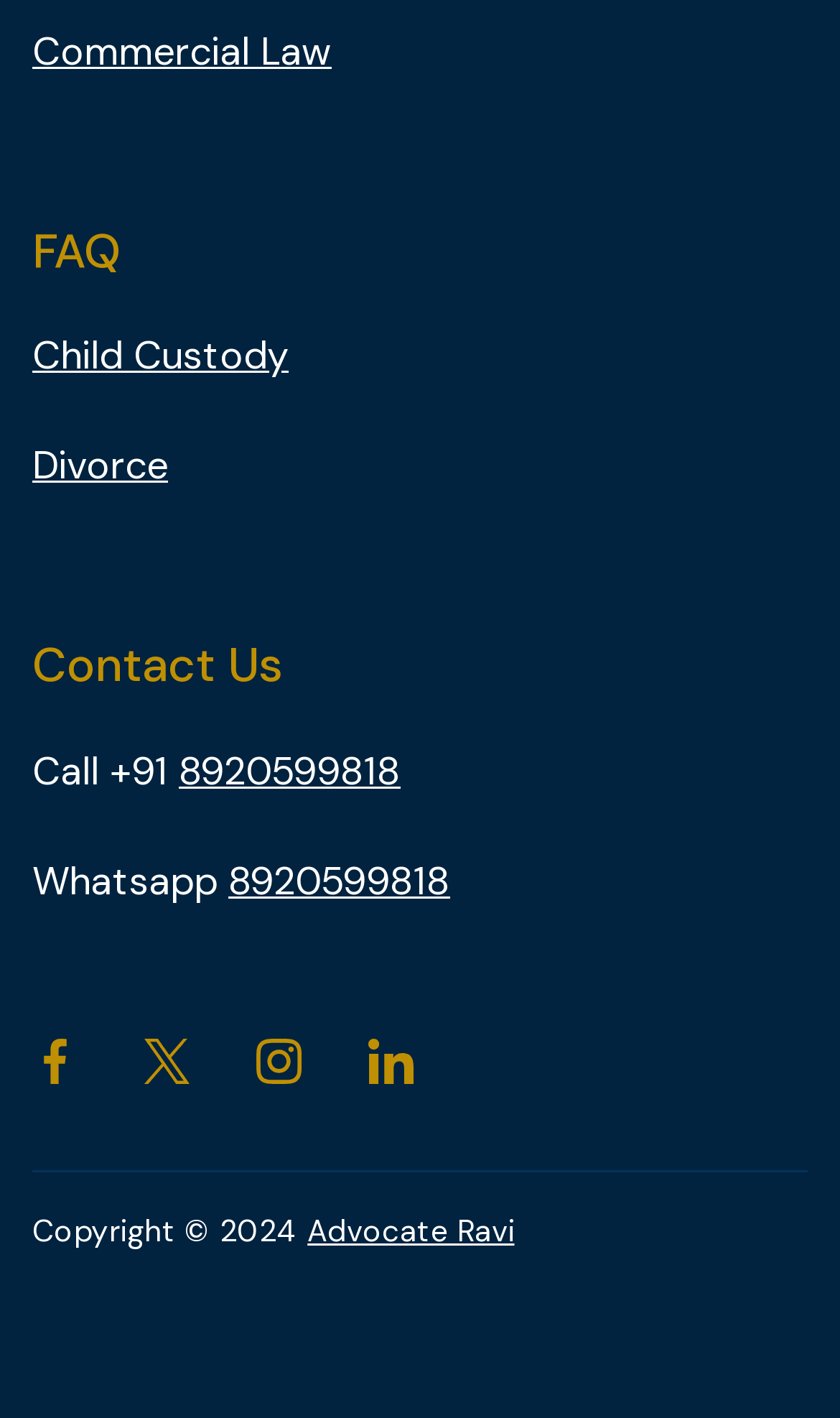Respond to the question below with a concise word or phrase:
What is the copyright year?

2024